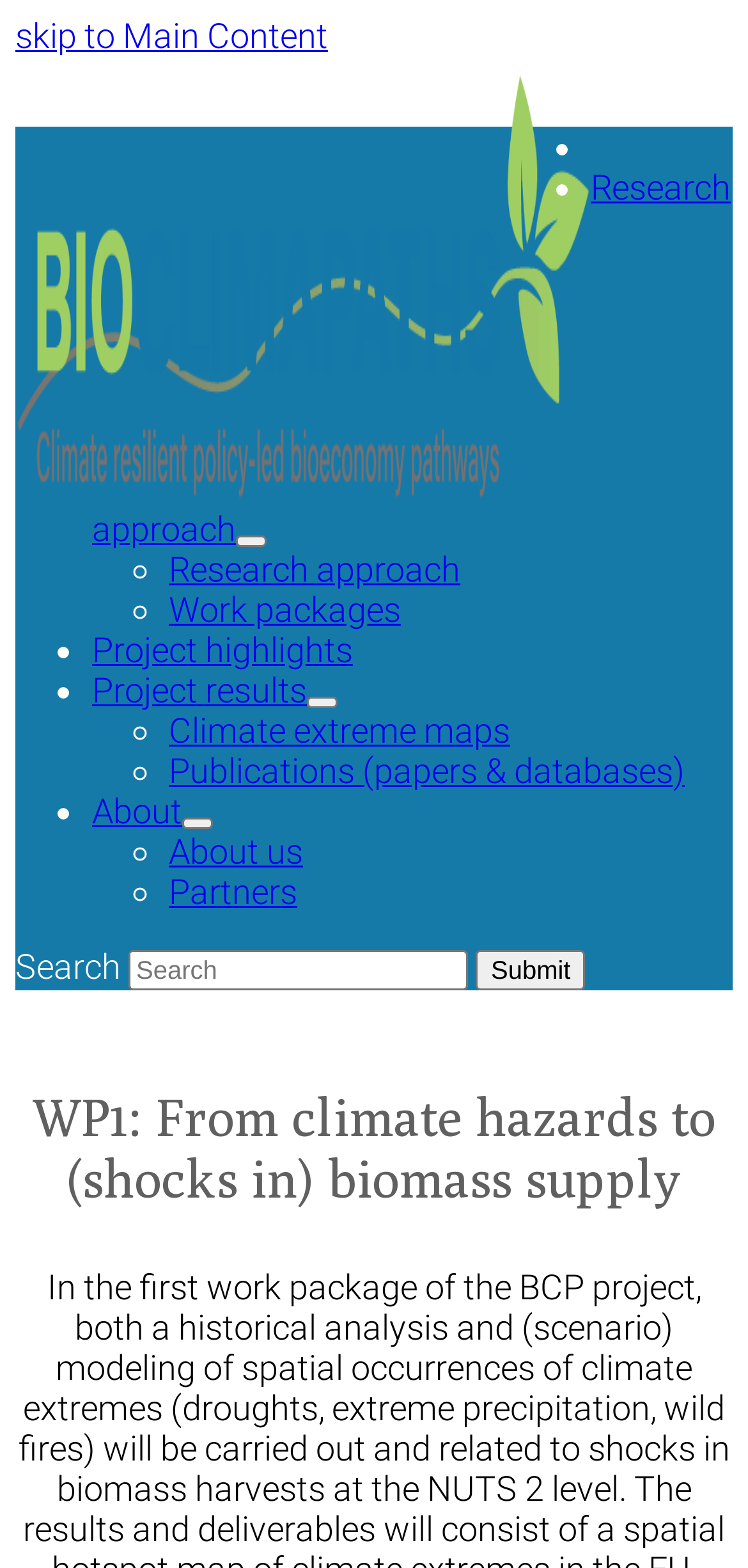Pinpoint the bounding box coordinates of the clickable element to carry out the following instruction: "open research approach submenu."

[0.315, 0.341, 0.356, 0.349]